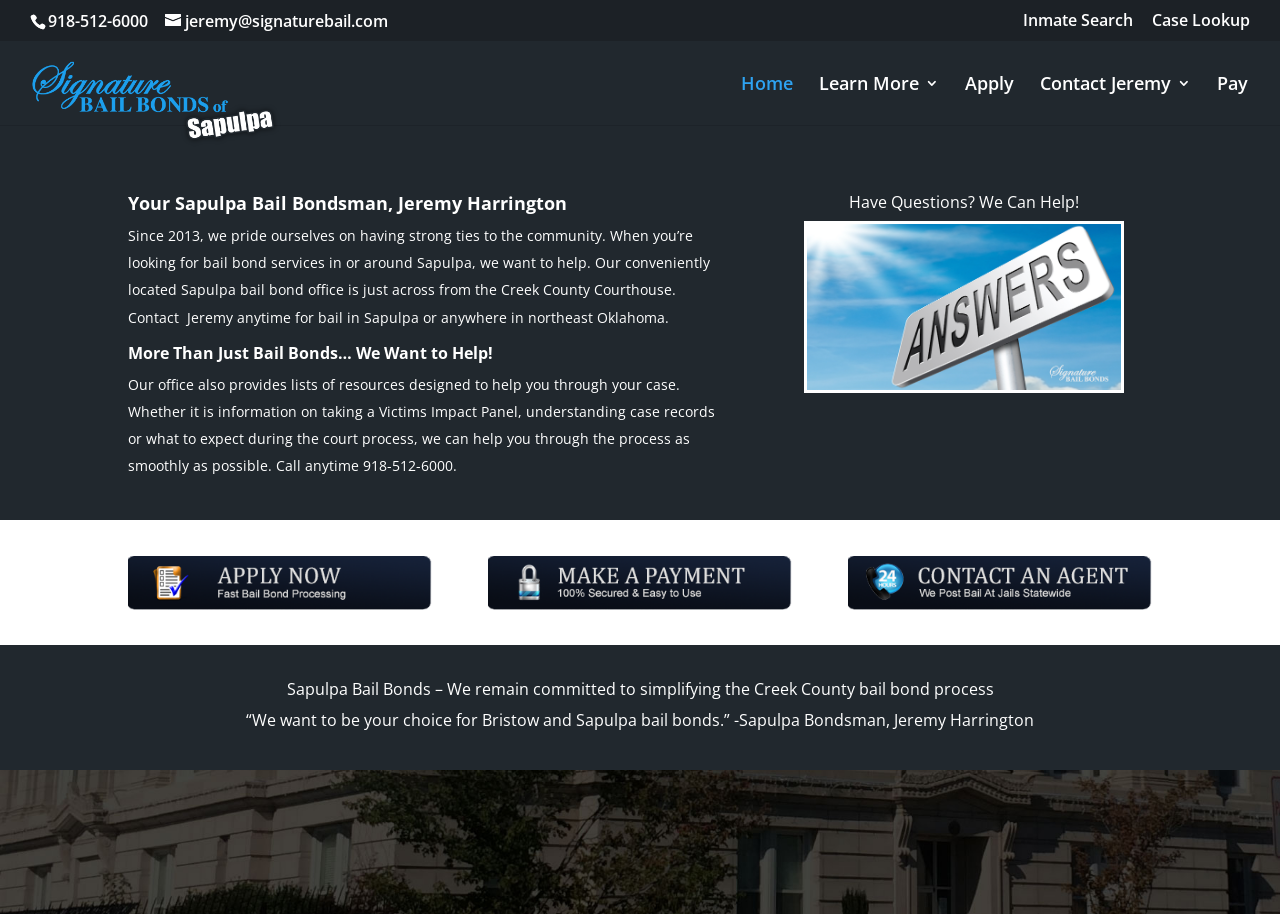Highlight the bounding box coordinates of the element you need to click to perform the following instruction: "Pay."

[0.951, 0.083, 0.975, 0.137]